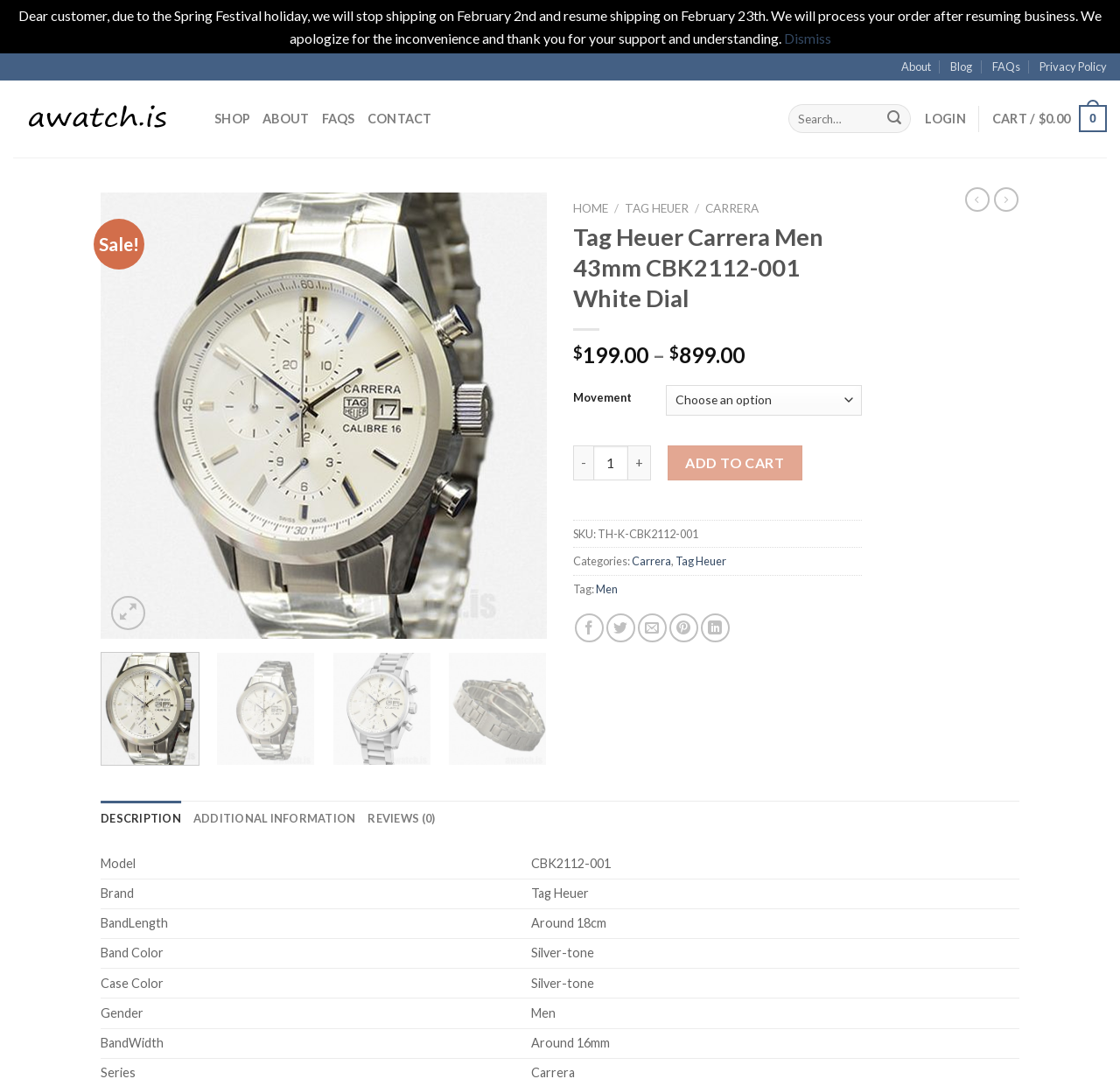Provide a brief response to the question using a single word or phrase: 
What is the color of the watch case?

Silver-tone